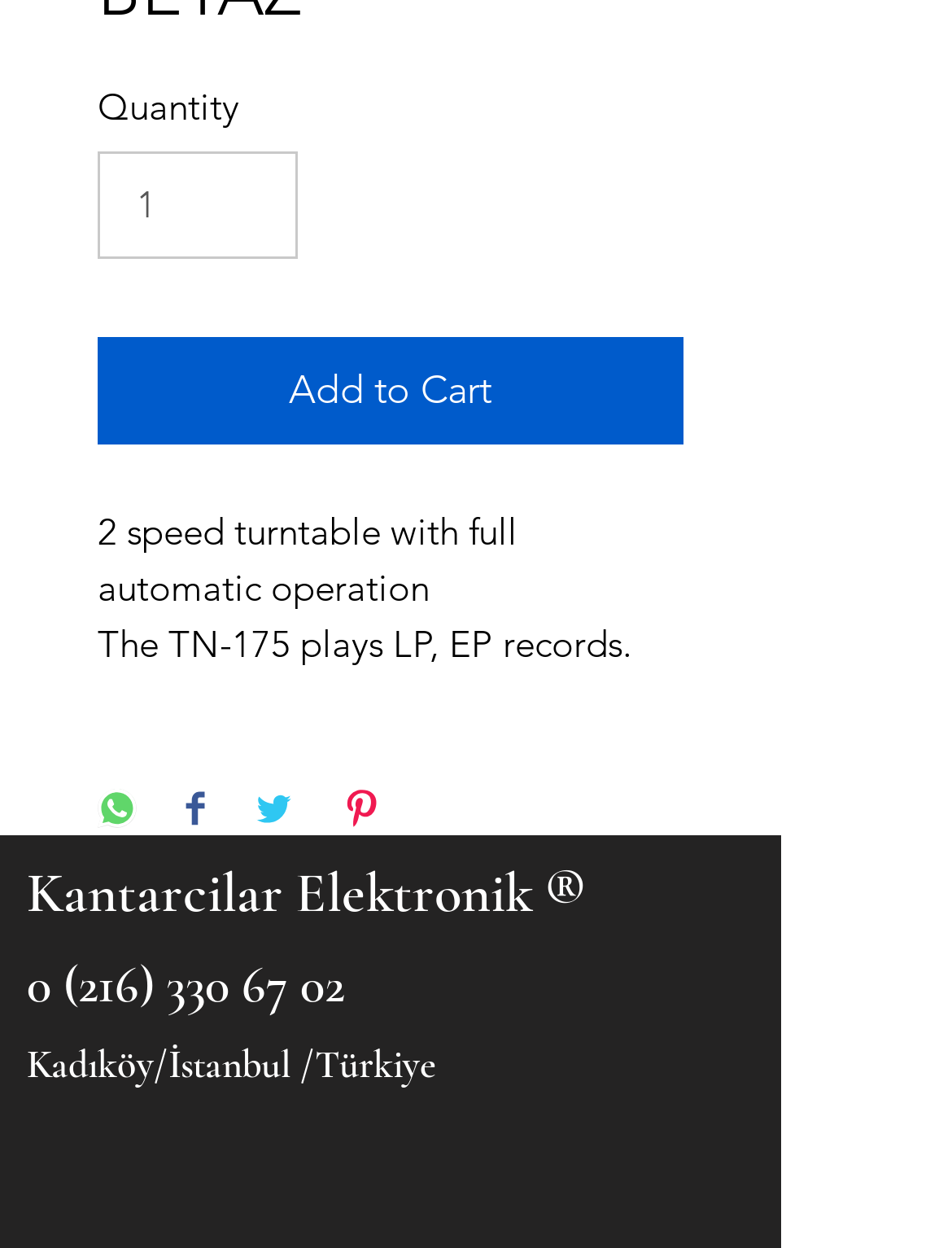What type of records can the TN-175 play?
Using the image, answer in one word or phrase.

LP, EP